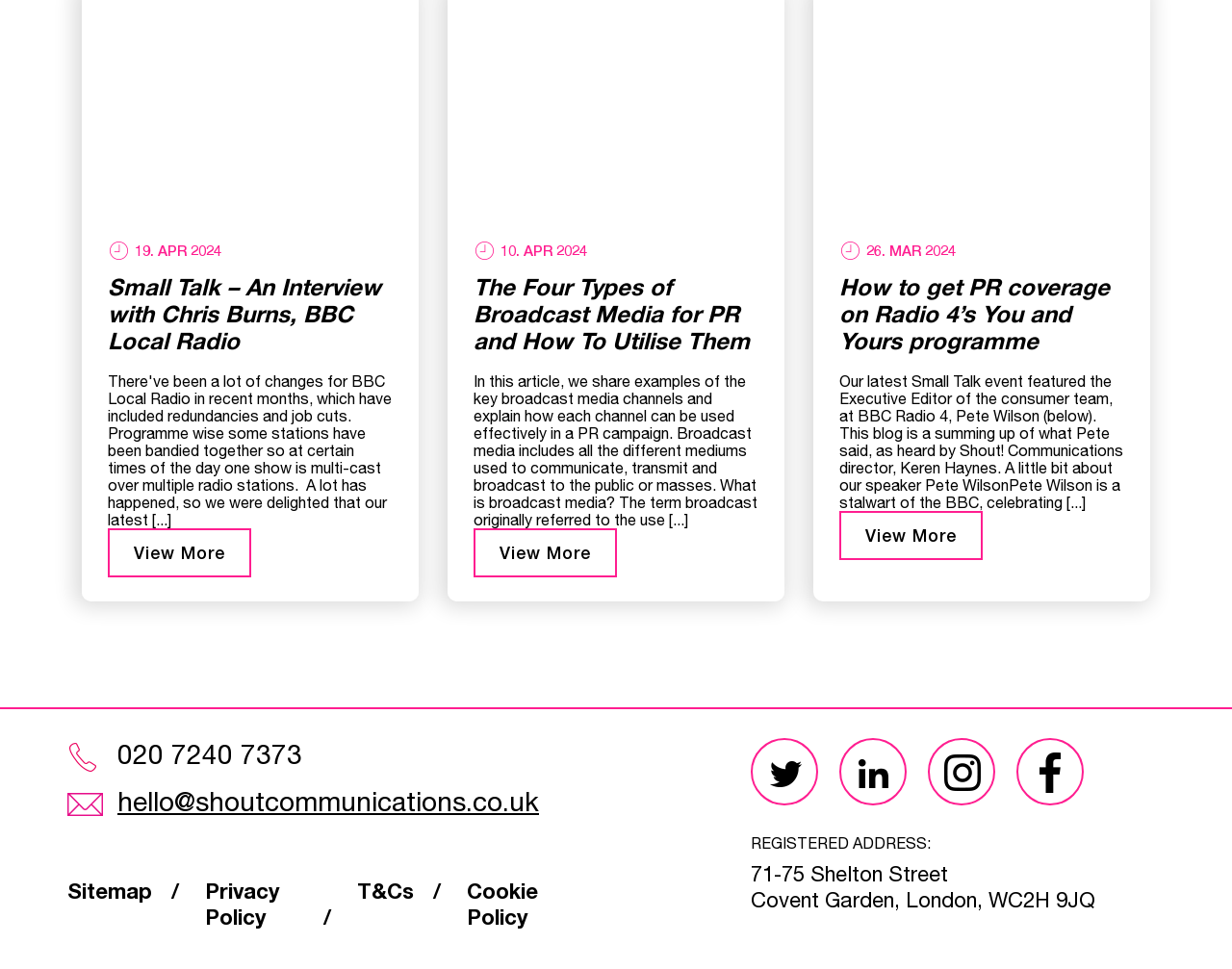Provide the bounding box coordinates for the UI element described in this sentence: "View More". The coordinates should be four float values between 0 and 1, i.e., [left, top, right, bottom].

[0.088, 0.546, 0.204, 0.596]